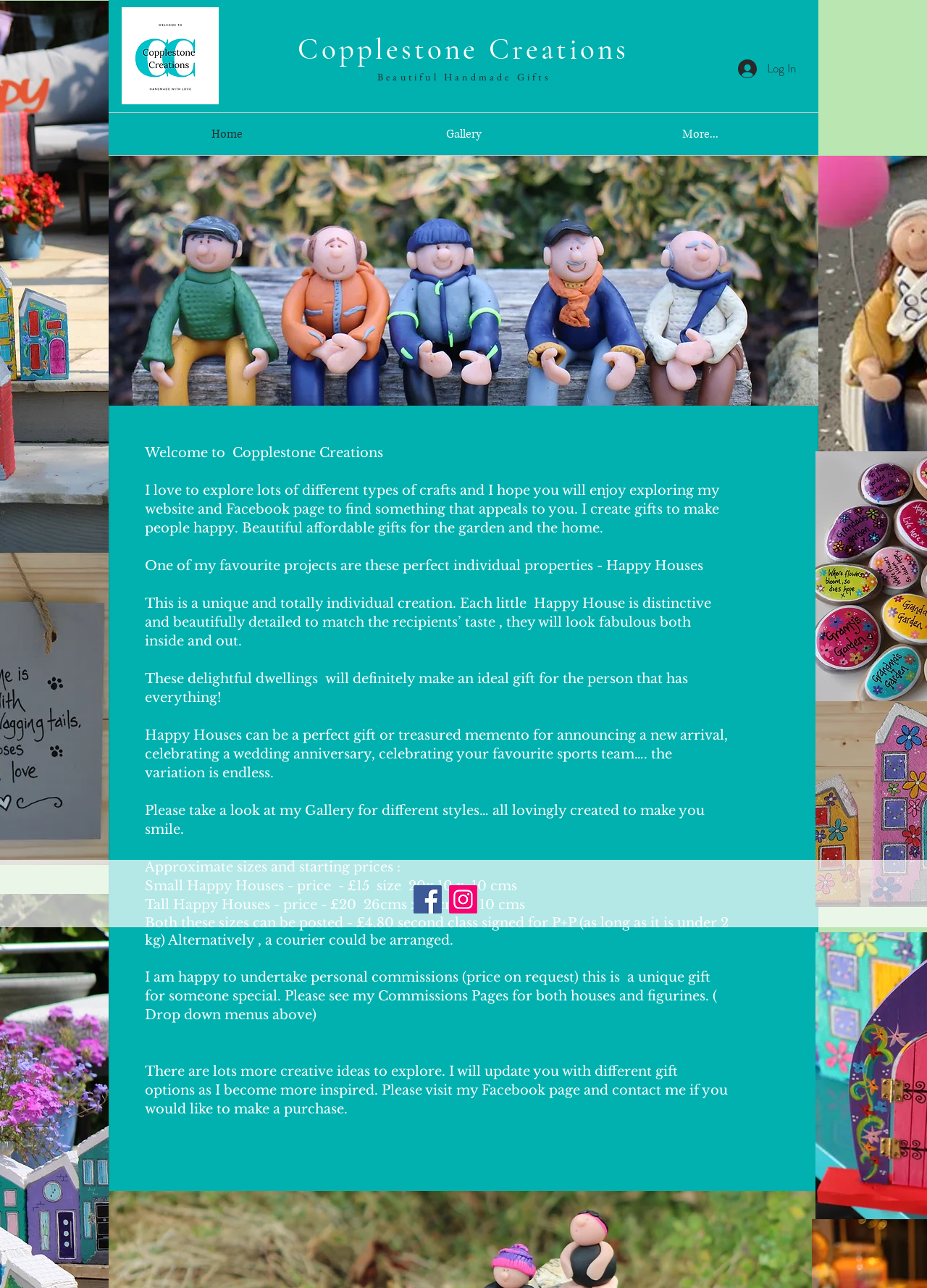Please identify the bounding box coordinates of the element that needs to be clicked to perform the following instruction: "View the 'cello lessons thousand oaks' page".

None